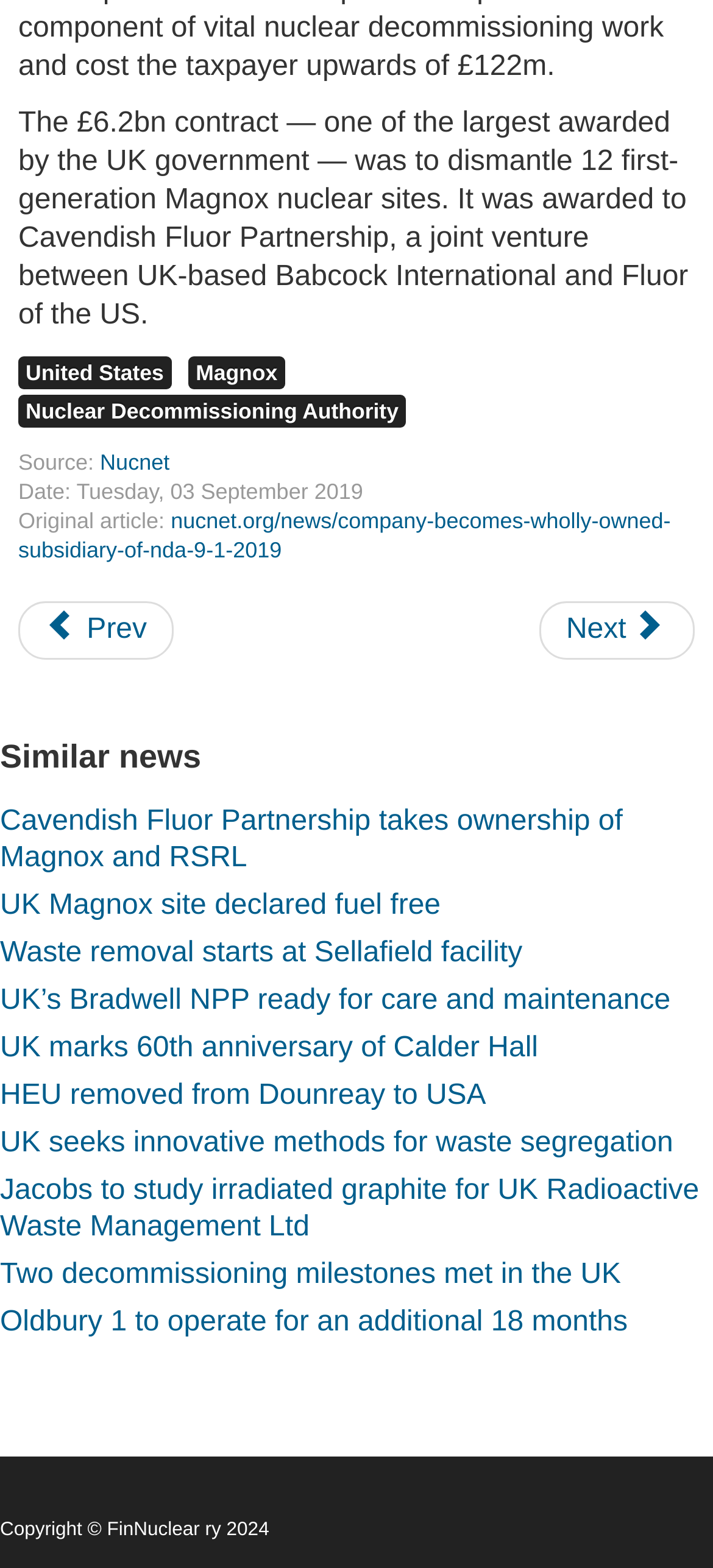Pinpoint the bounding box coordinates of the area that should be clicked to complete the following instruction: "Learn more about Magnox". The coordinates must be given as four float numbers between 0 and 1, i.e., [left, top, right, bottom].

[0.264, 0.227, 0.399, 0.248]